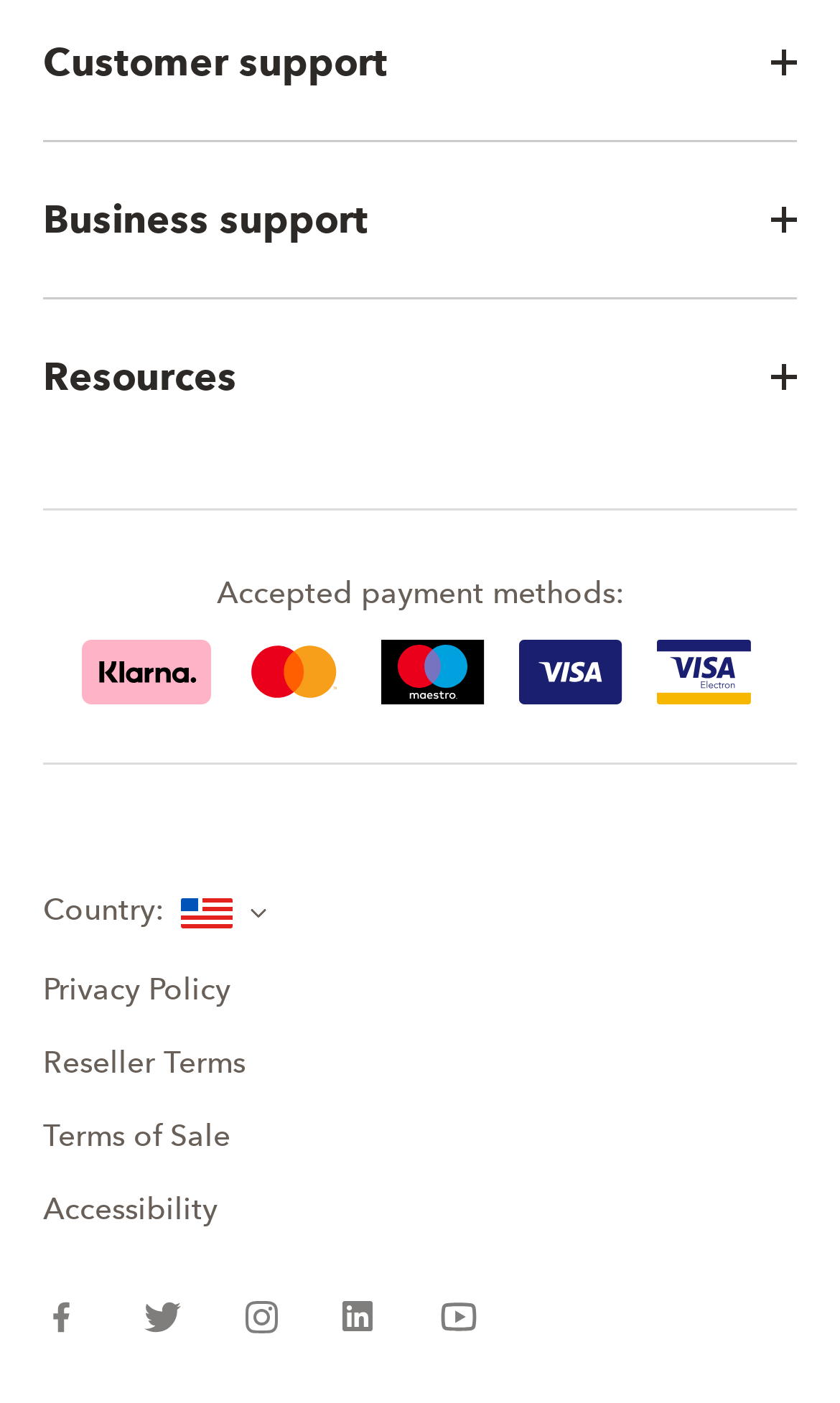Highlight the bounding box coordinates of the element you need to click to perform the following instruction: "View Terms of Sale."

[0.051, 0.796, 0.274, 0.823]